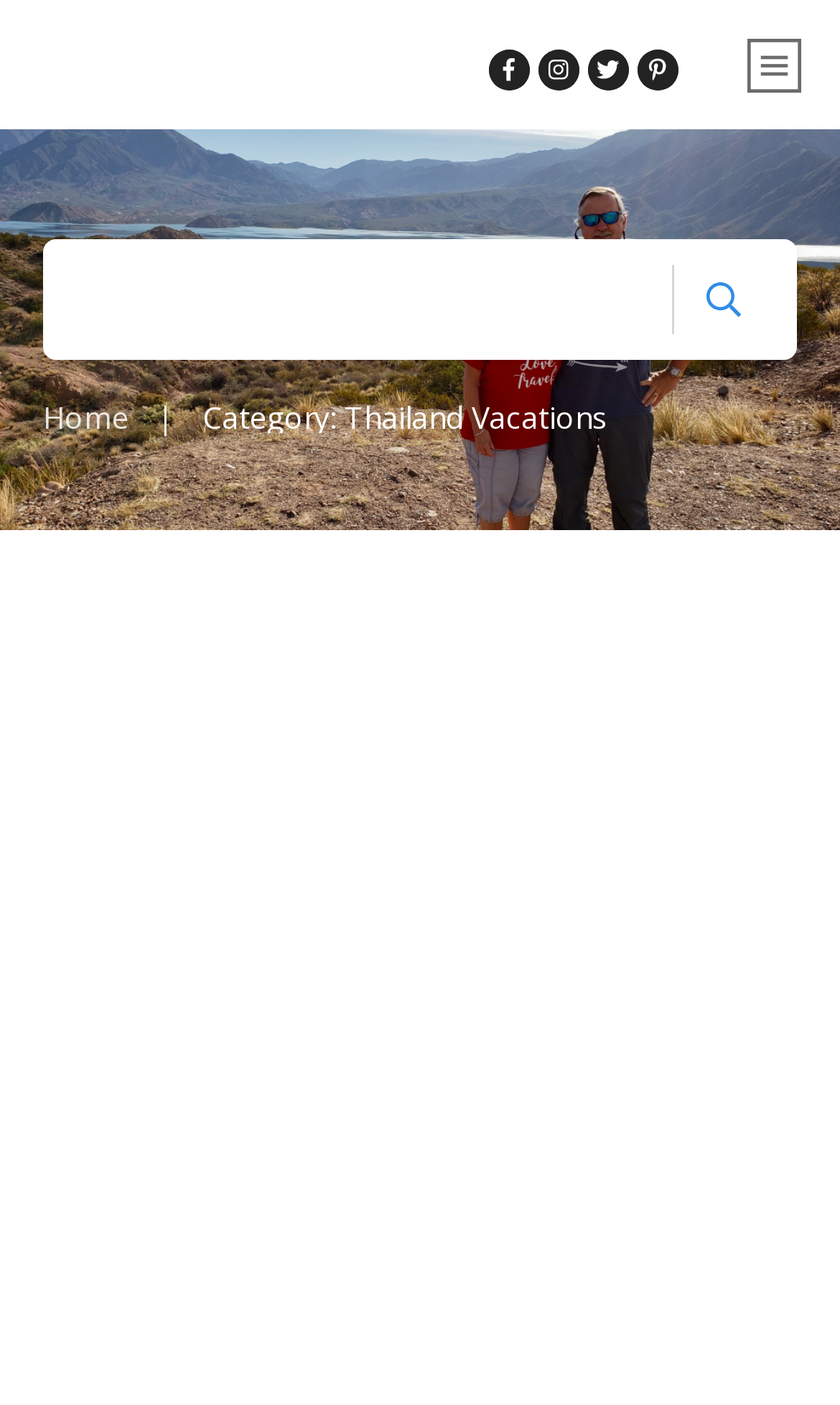Bounding box coordinates must be specified in the format (top-left x, top-left y, bottom-right x, bottom-right y). All values should be floating point numbers between 0 and 1. What are the bounding box coordinates of the UI element described as: Search

[0.8, 0.189, 0.918, 0.238]